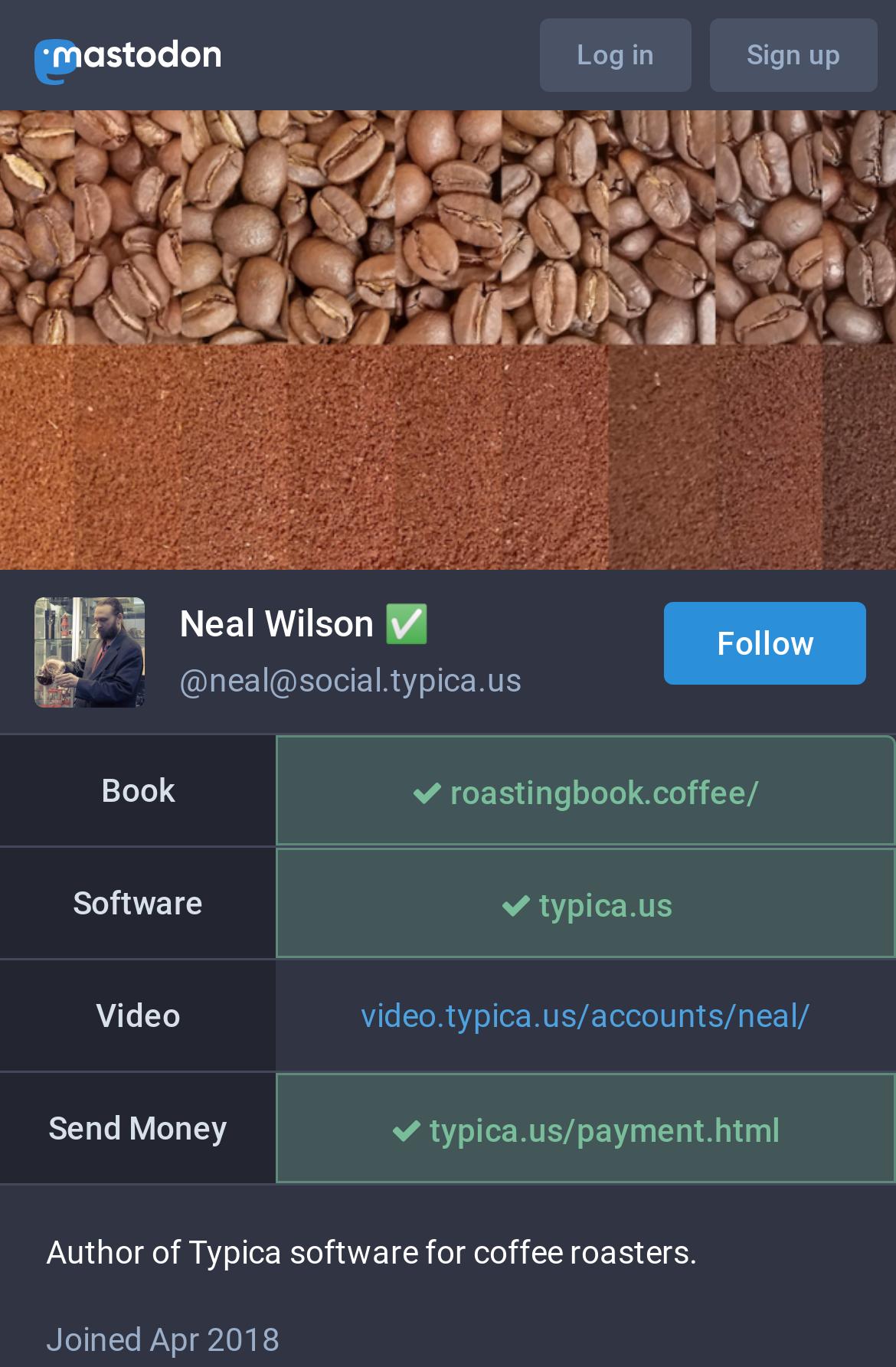How many followers does the author have?
Please ensure your answer is as detailed and informative as possible.

The number of followers of the author can be inferred from the meta description '7.93K Posts, 90 Following, 94 Followers · Author of Typica software for coffee roasters.' which indicates that the author has 94 followers.